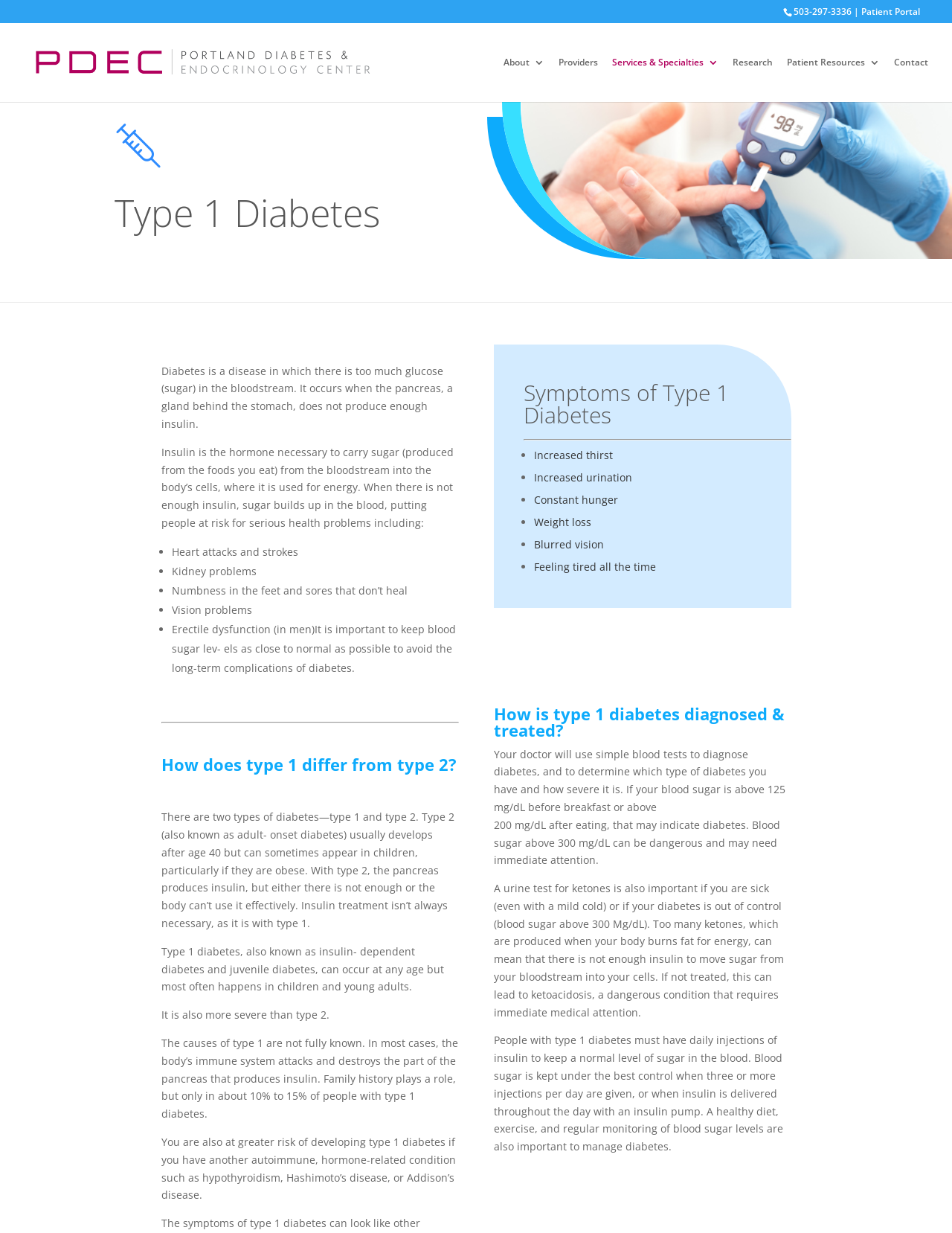Identify the bounding box coordinates of the element that should be clicked to fulfill this task: "Read about 'Symptoms of Type 1 Diabetes'". The coordinates should be provided as four float numbers between 0 and 1, i.e., [left, top, right, bottom].

[0.55, 0.31, 0.831, 0.352]